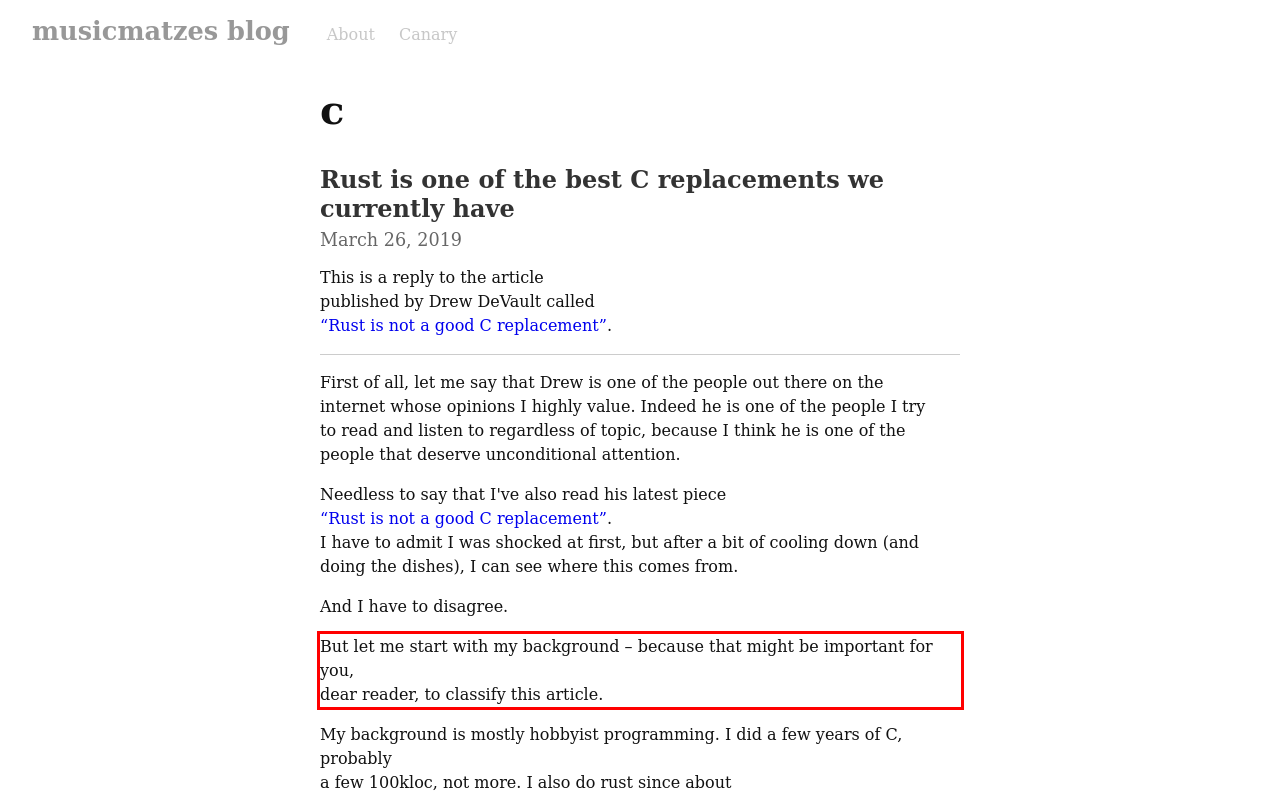Examine the screenshot of the webpage, locate the red bounding box, and generate the text contained within it.

But let me start with my background – because that might be important for you, dear reader, to classify this article.